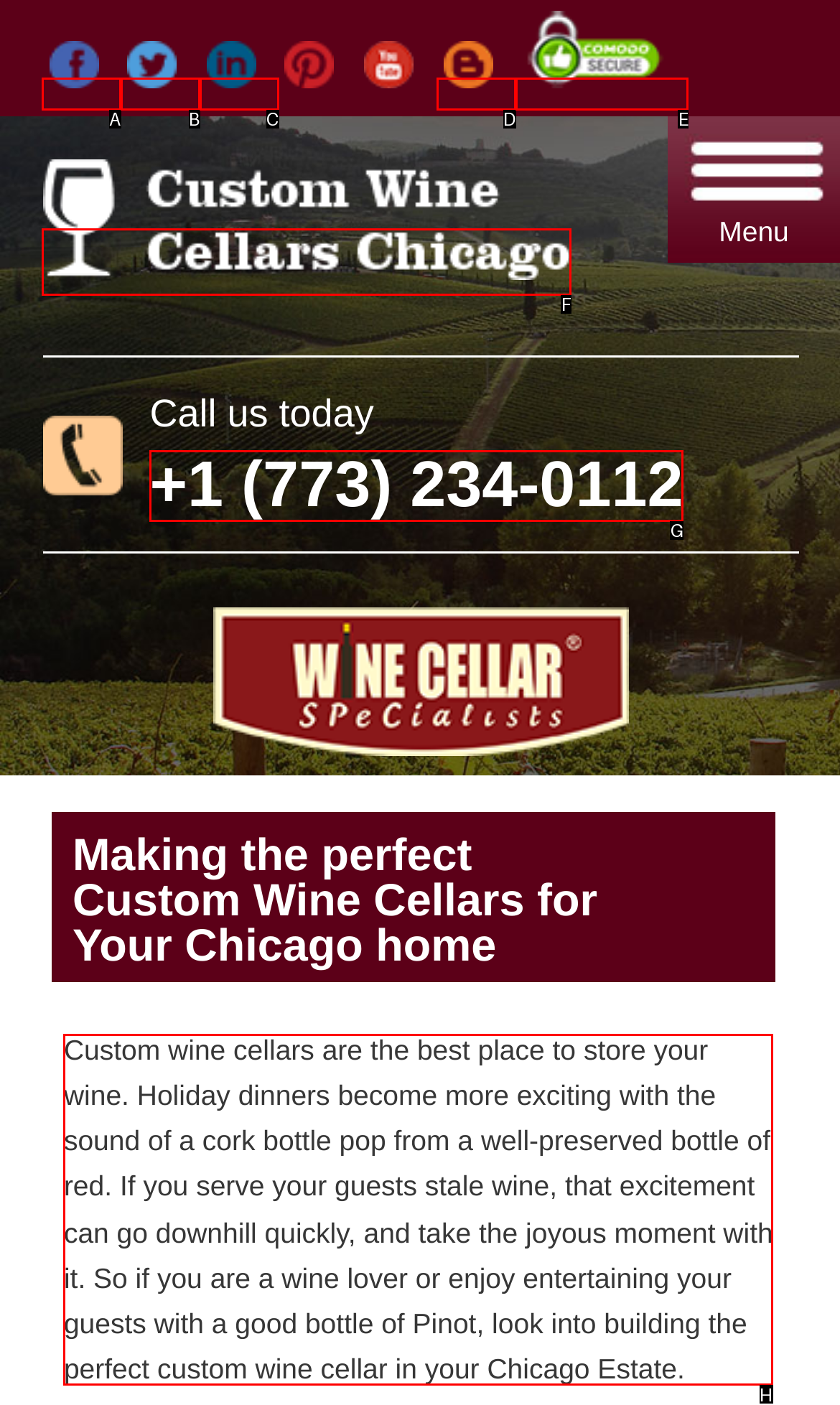Identify the letter of the UI element you should interact with to perform the task: Learn about custom wine cellars
Reply with the appropriate letter of the option.

H